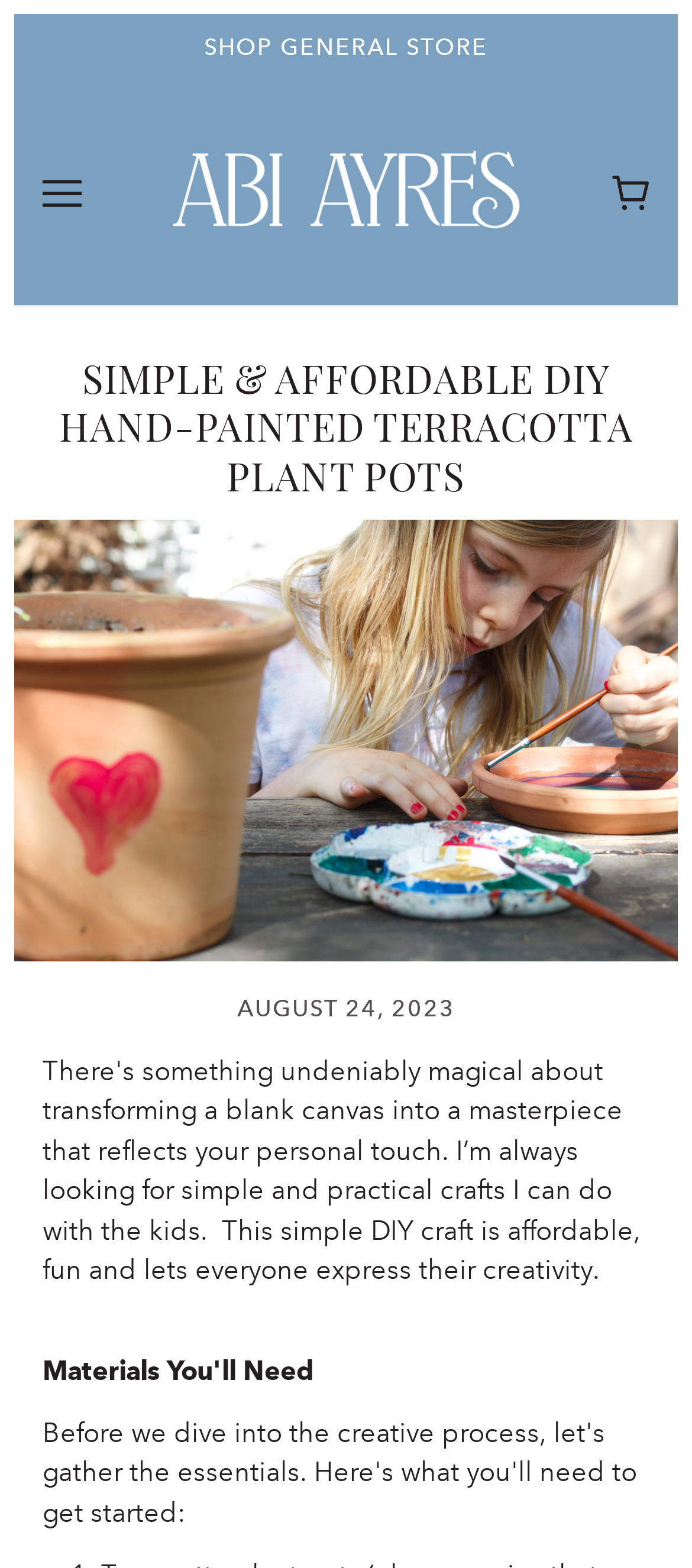Explain the features and main sections of the webpage comprehensively.

This webpage is about a DIY craft project, specifically hand-painted terracotta plant pots. At the top left corner, there is a link to "SHOP GENERAL STORE". Next to it, there is a menu icon with a popup. Below these elements, there is a link to the author's name, "Abi Ayres", accompanied by a small image of the author.

On the top right corner, there is a link to "Cart" with a menu icon and a small image. Below this, the main content of the webpage begins. The title of the project, "SIMPLE & AFFORDABLE DIY HAND-PAINTED TERRACOTTA PLANT POTS", is displayed prominently in a large font. Below the title, there is a large image of the finished project, taking up most of the width of the page.

To the right of the image, there is a timestamp indicating when the project was posted, "AUGUST 24, 2023". The overall layout of the webpage is clean, with a clear hierarchy of elements and ample whitespace to separate the different sections.